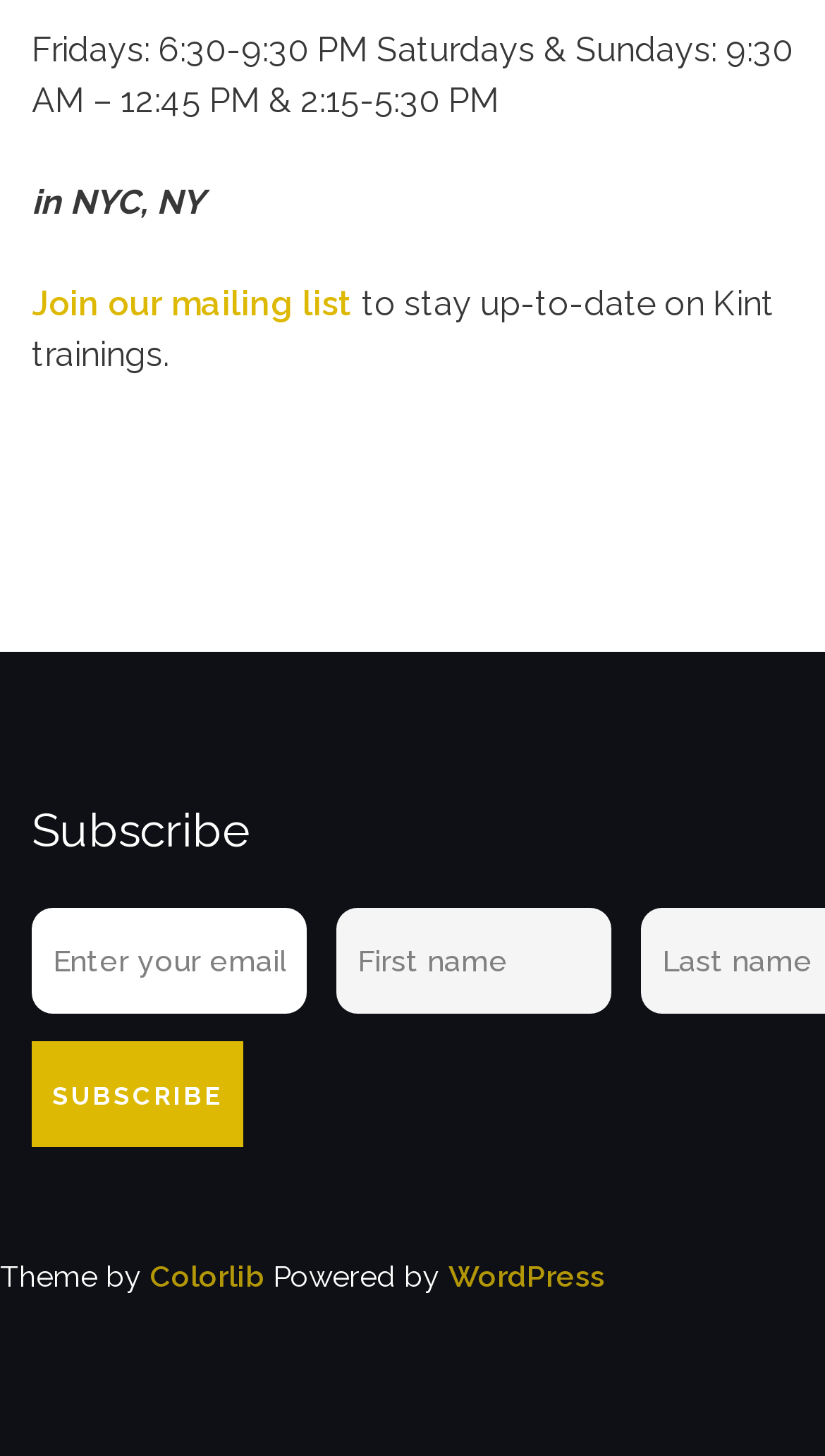Please give a succinct answer to the question in one word or phrase:
What is the purpose of the Subscribe section?

To enter email and name